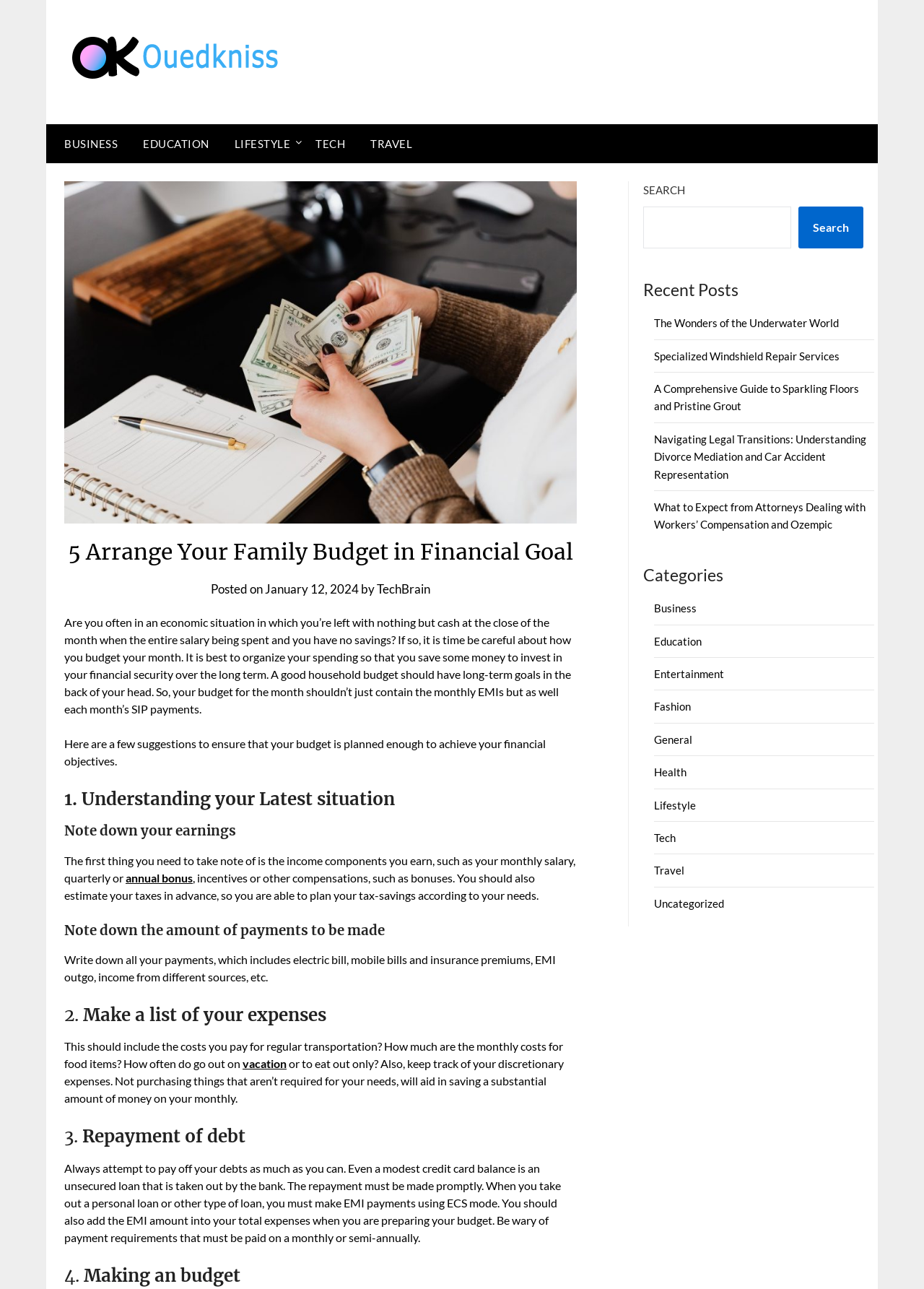Locate the bounding box coordinates of the element that needs to be clicked to carry out the instruction: "Read the '1. Understanding your Latest situation' section". The coordinates should be given as four float numbers ranging from 0 to 1, i.e., [left, top, right, bottom].

[0.07, 0.611, 0.624, 0.629]